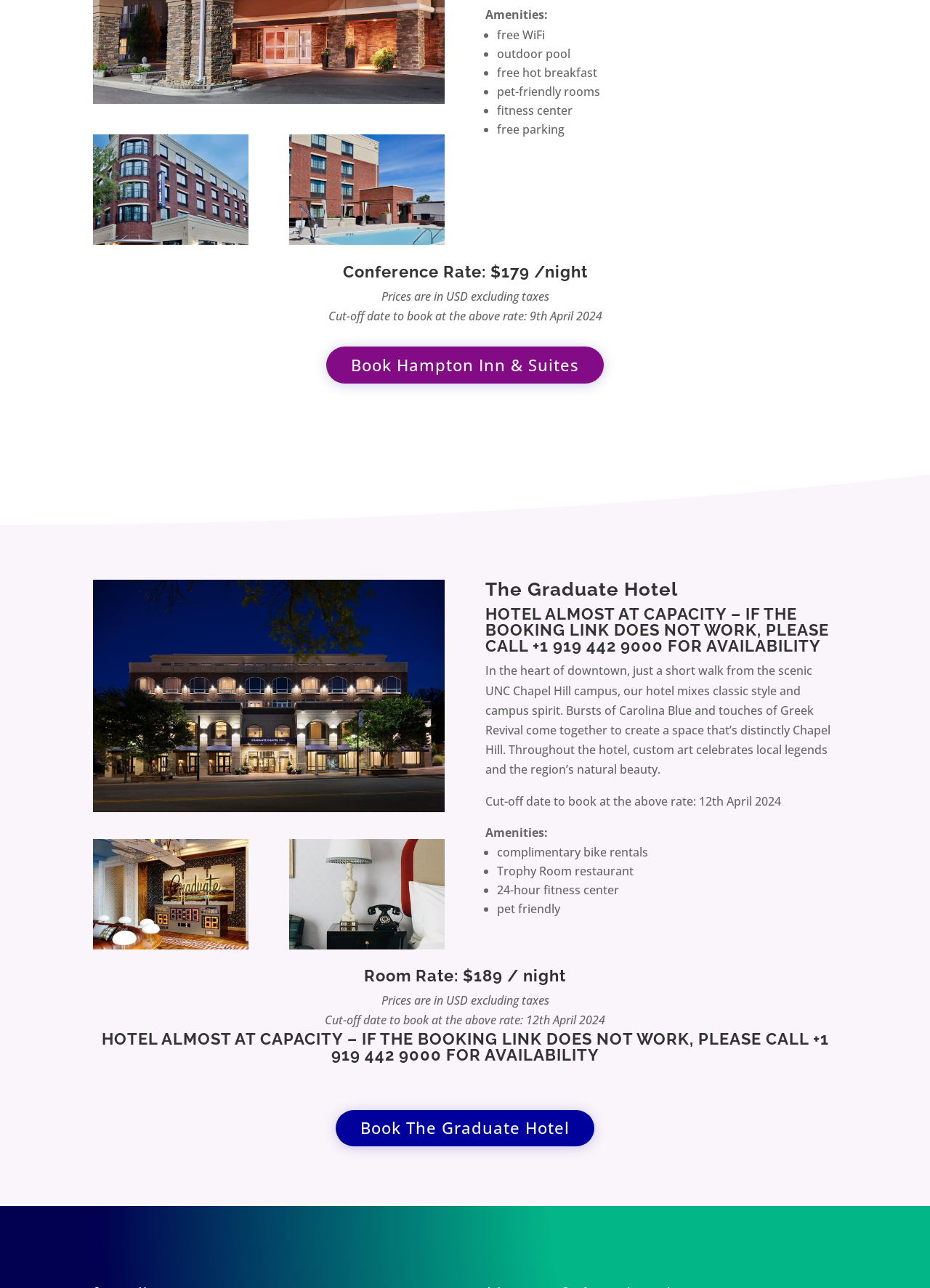What is the phone number to call for availability at The Graduate Hotel?
Examine the image and provide an in-depth answer to the question.

I found the phone number to call for availability at The Graduate Hotel by reading the text 'HOTEL ALMOST AT CAPACITY – IF THE BOOKING LINK DOES NOT WORK, PLEASE CALL +1 919 442 9000 FOR AVAILABILITY' on the webpage. This text is located below the description of the hotel's amenities.